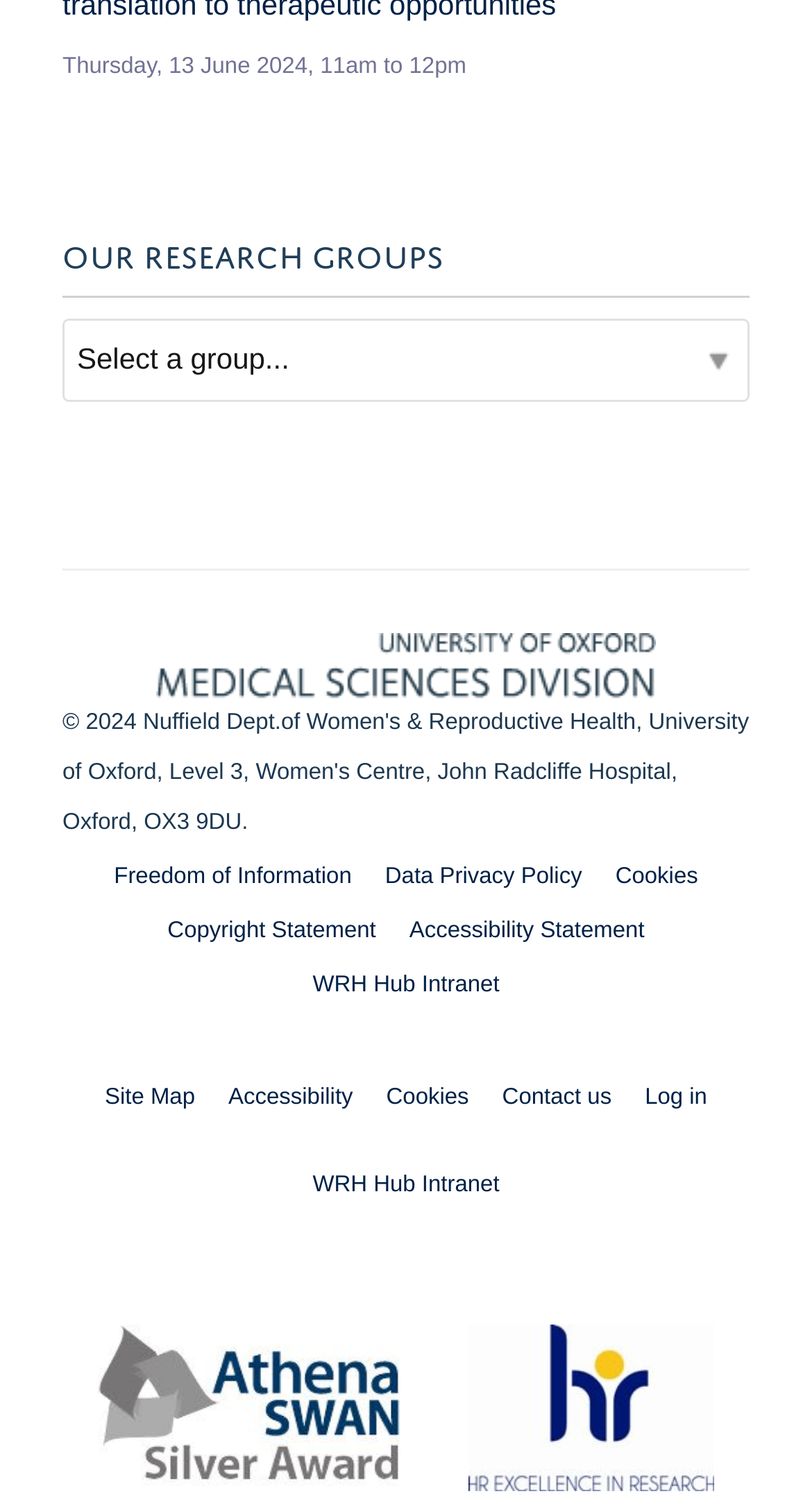Locate the coordinates of the bounding box for the clickable region that fulfills this instruction: "Log in to the WRH Hub Intranet".

[0.385, 0.784, 0.615, 0.8]